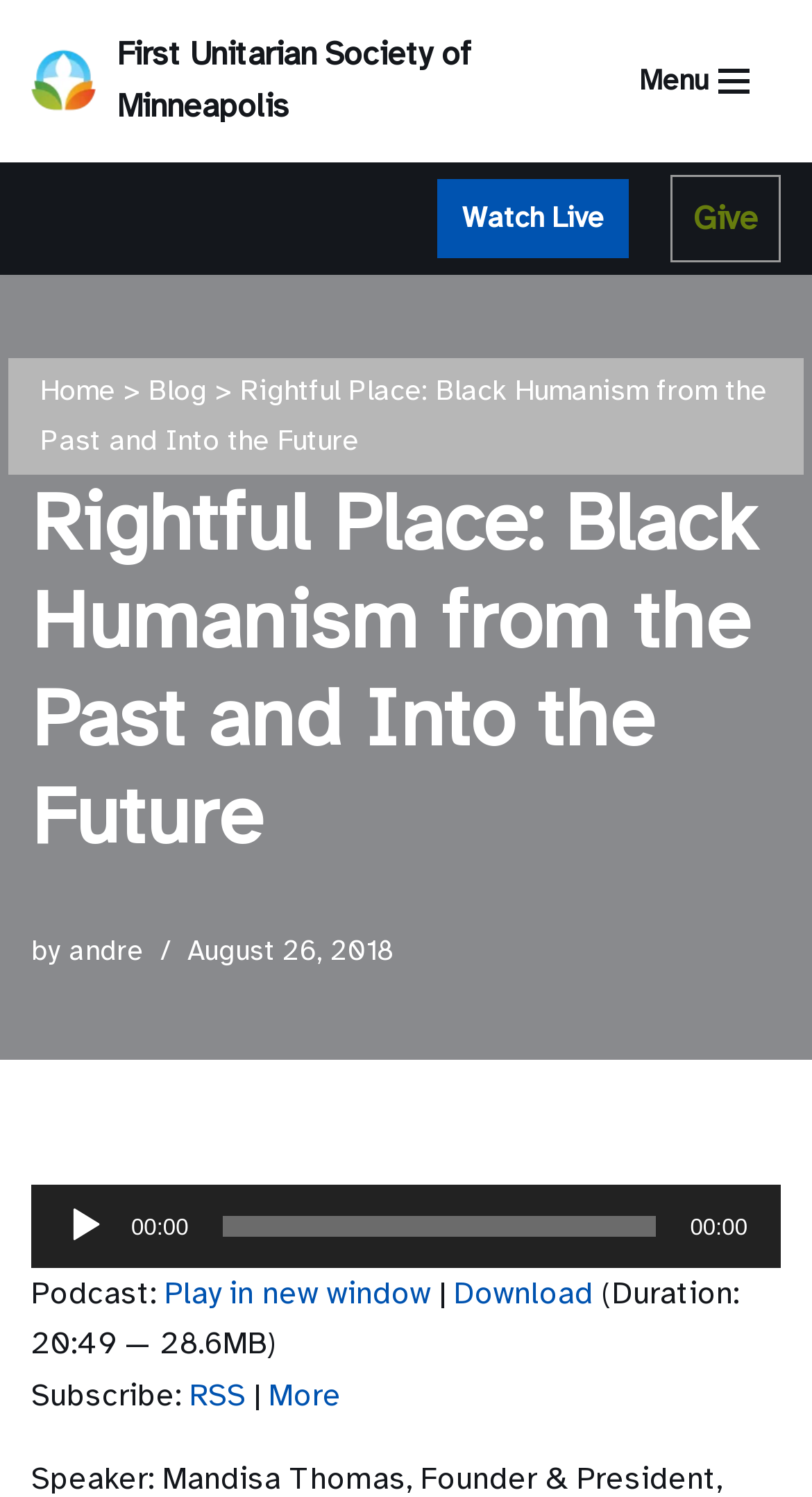Please specify the bounding box coordinates for the clickable region that will help you carry out the instruction: "Watch Live".

[0.538, 0.119, 0.774, 0.173]